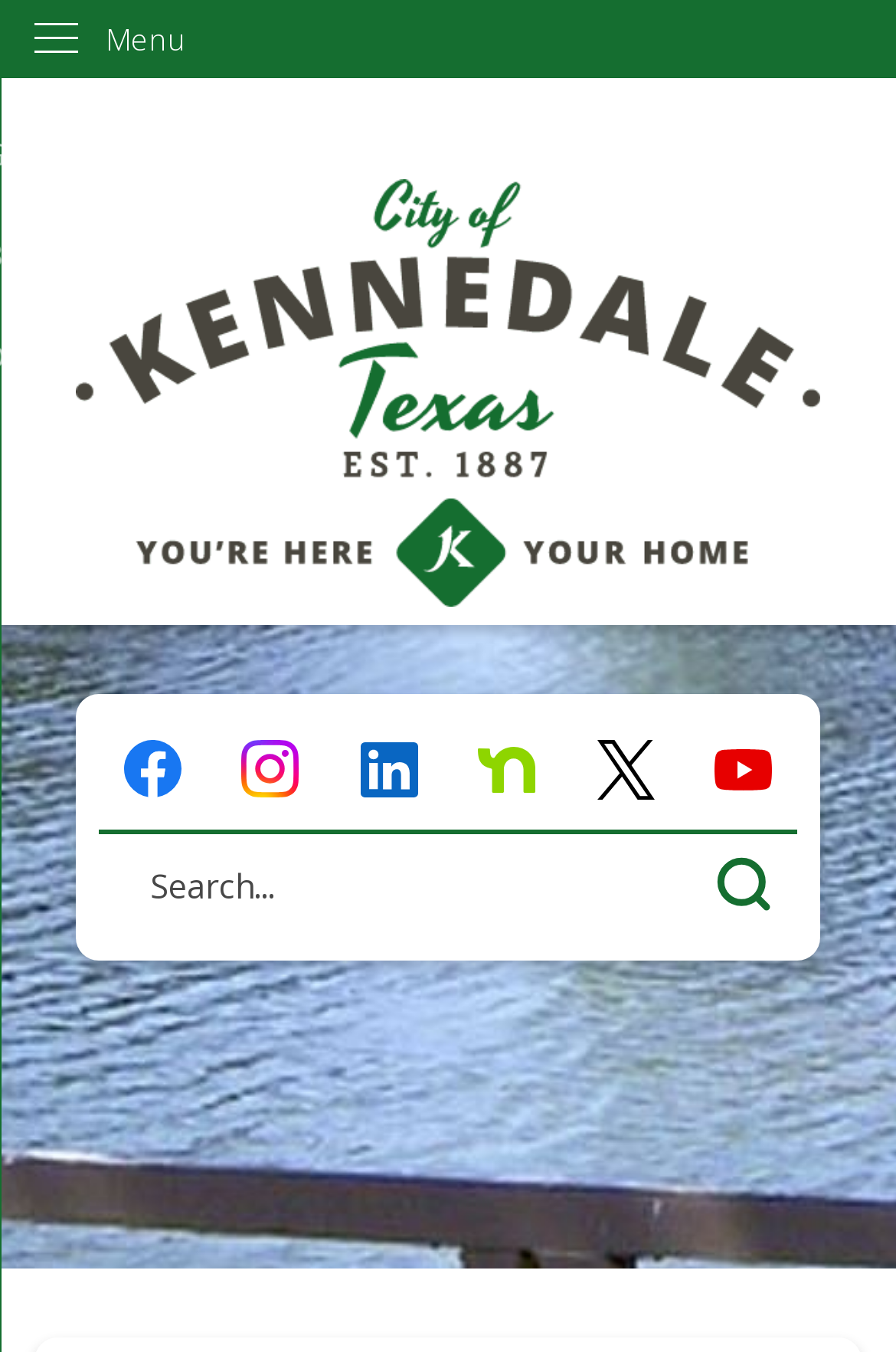Determine the bounding box coordinates for the area that needs to be clicked to fulfill this task: "View departments". The coordinates must be given as four float numbers between 0 and 1, i.e., [left, top, right, bottom].

[0.216, 0.971, 0.413, 0.999]